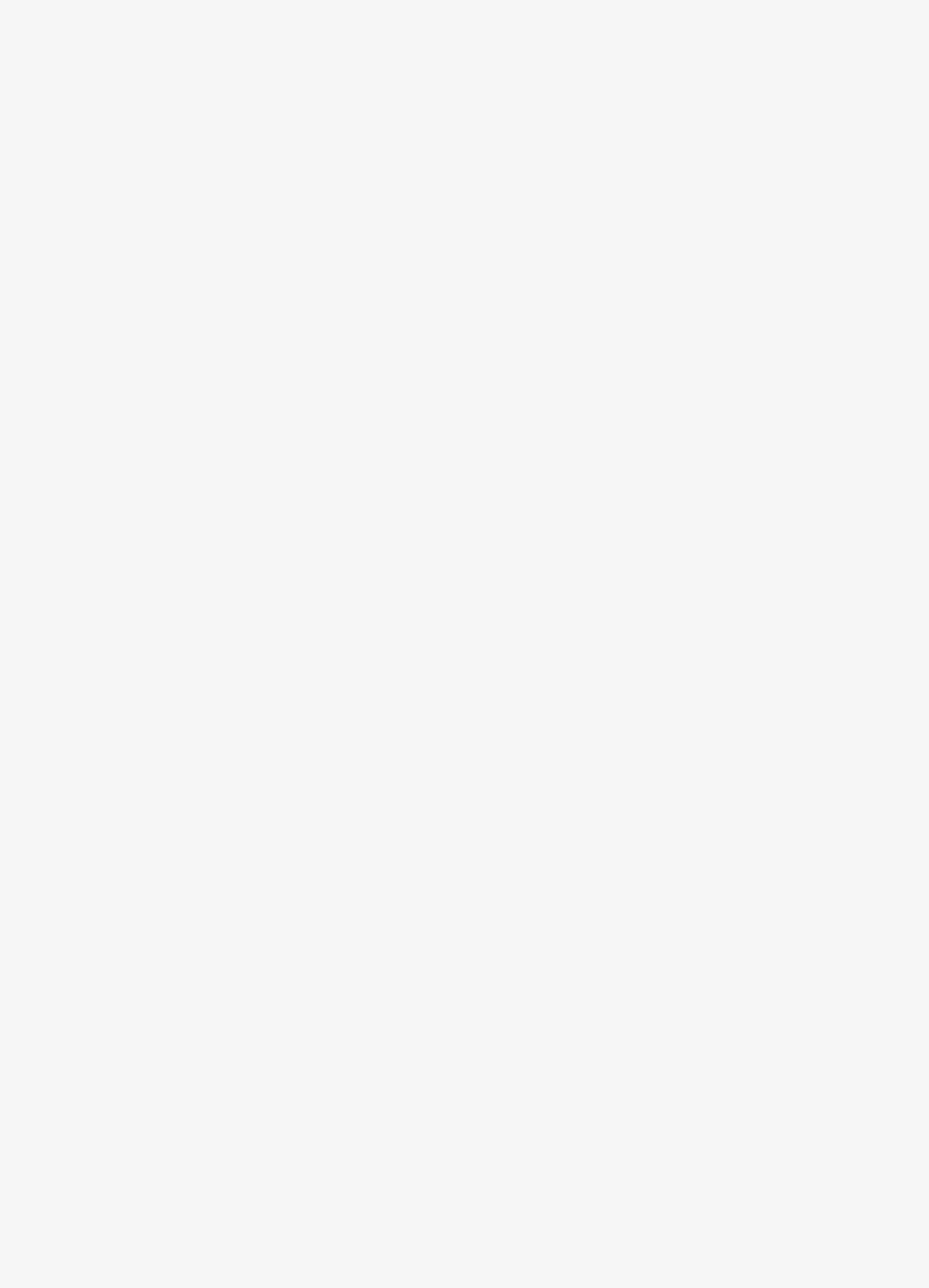Determine the bounding box coordinates of the UI element described below. Use the format (top-left x, top-left y, bottom-right x, bottom-right y) with floating point numbers between 0 and 1: • Is Kuttu Paratha gluten-free?

[0.105, 0.484, 0.895, 0.569]